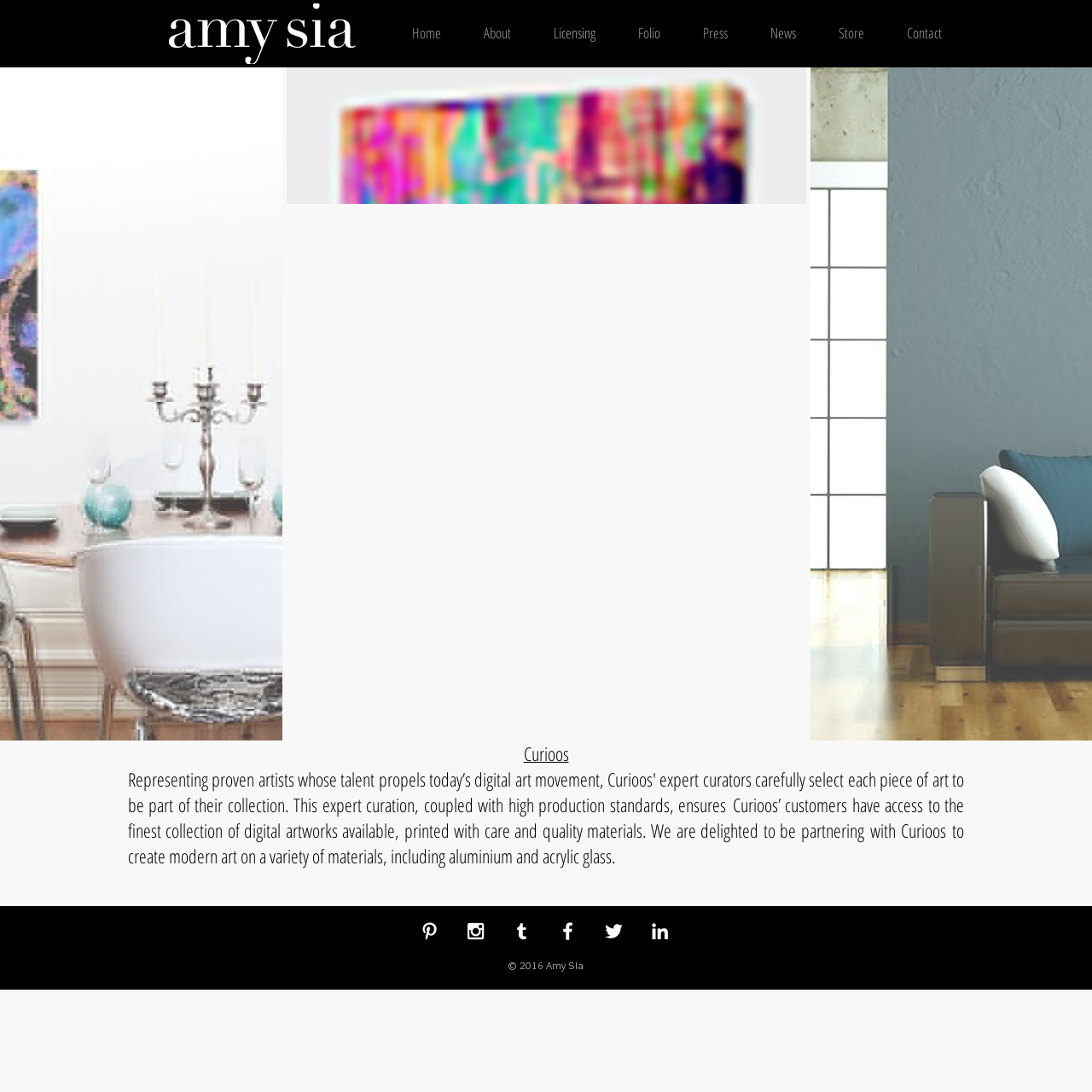What is the first link in the navigation menu?
Using the screenshot, give a one-word or short phrase answer.

Home